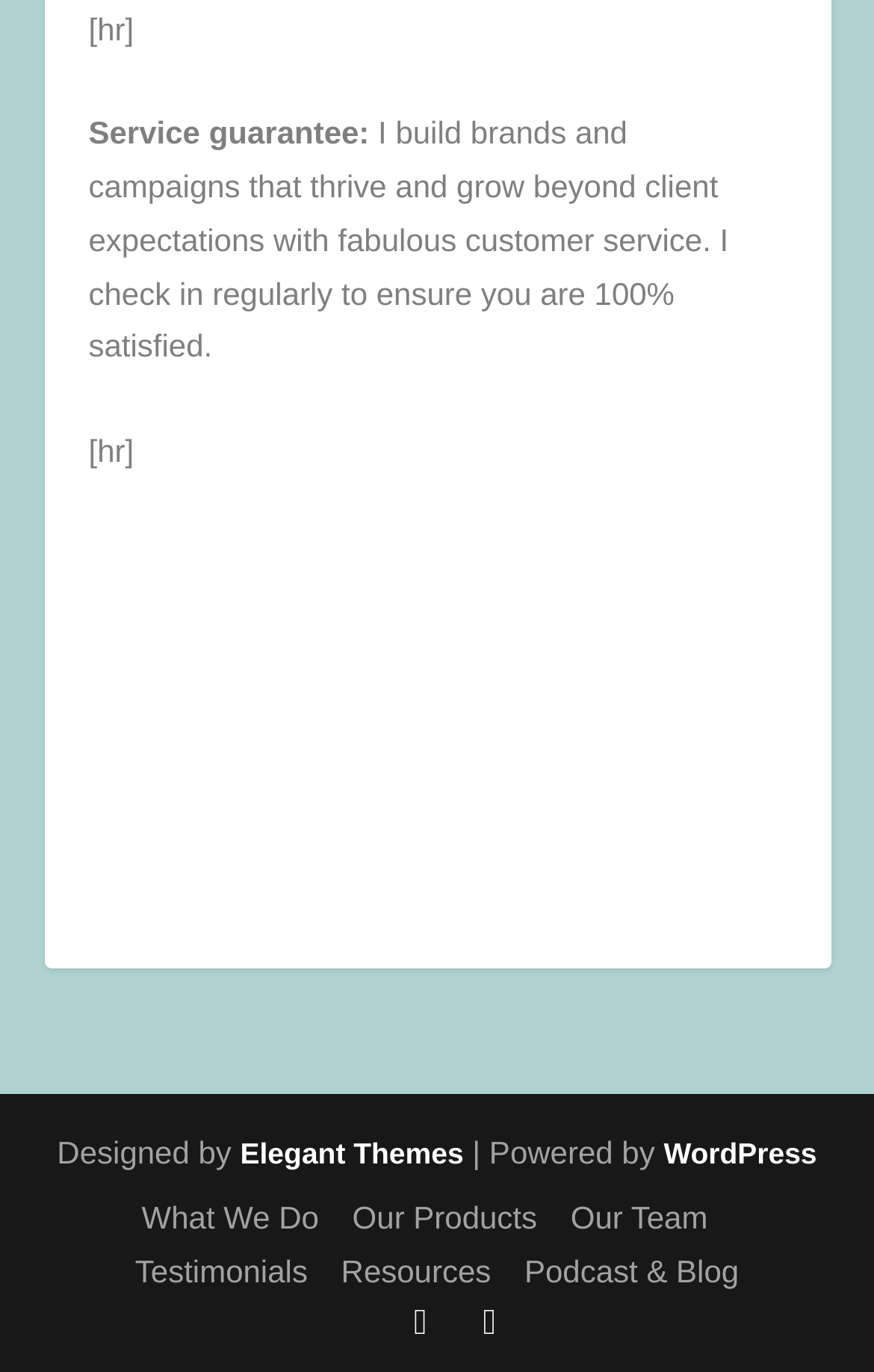Pinpoint the bounding box coordinates of the area that must be clicked to complete this instruction: "Open 'Elegant Themes'".

[0.275, 0.828, 0.53, 0.853]